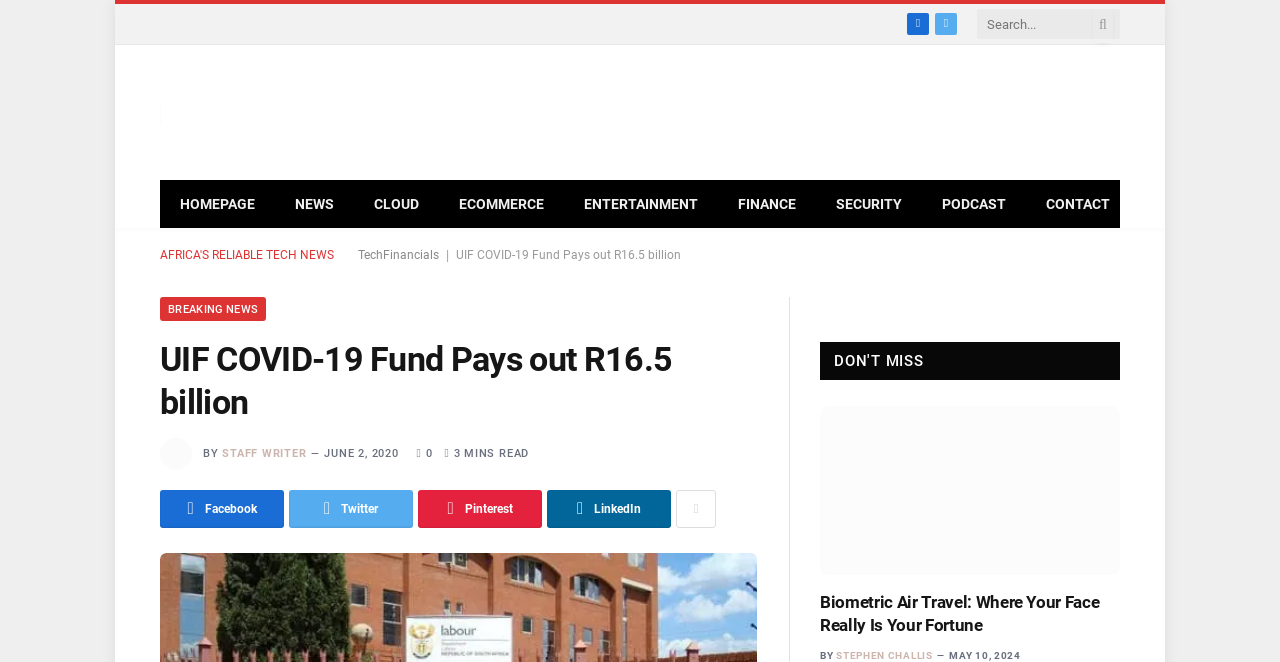What is the category of the article 'UIF COVID-19 Fund Pays out R16.5 billion'?
Answer the question with a detailed explanation, including all necessary information.

I looked at the navigation menu at the top of the webpage and found that the article 'UIF COVID-19 Fund Pays out R16.5 billion' is categorized under FINANCE, which is one of the menu items.